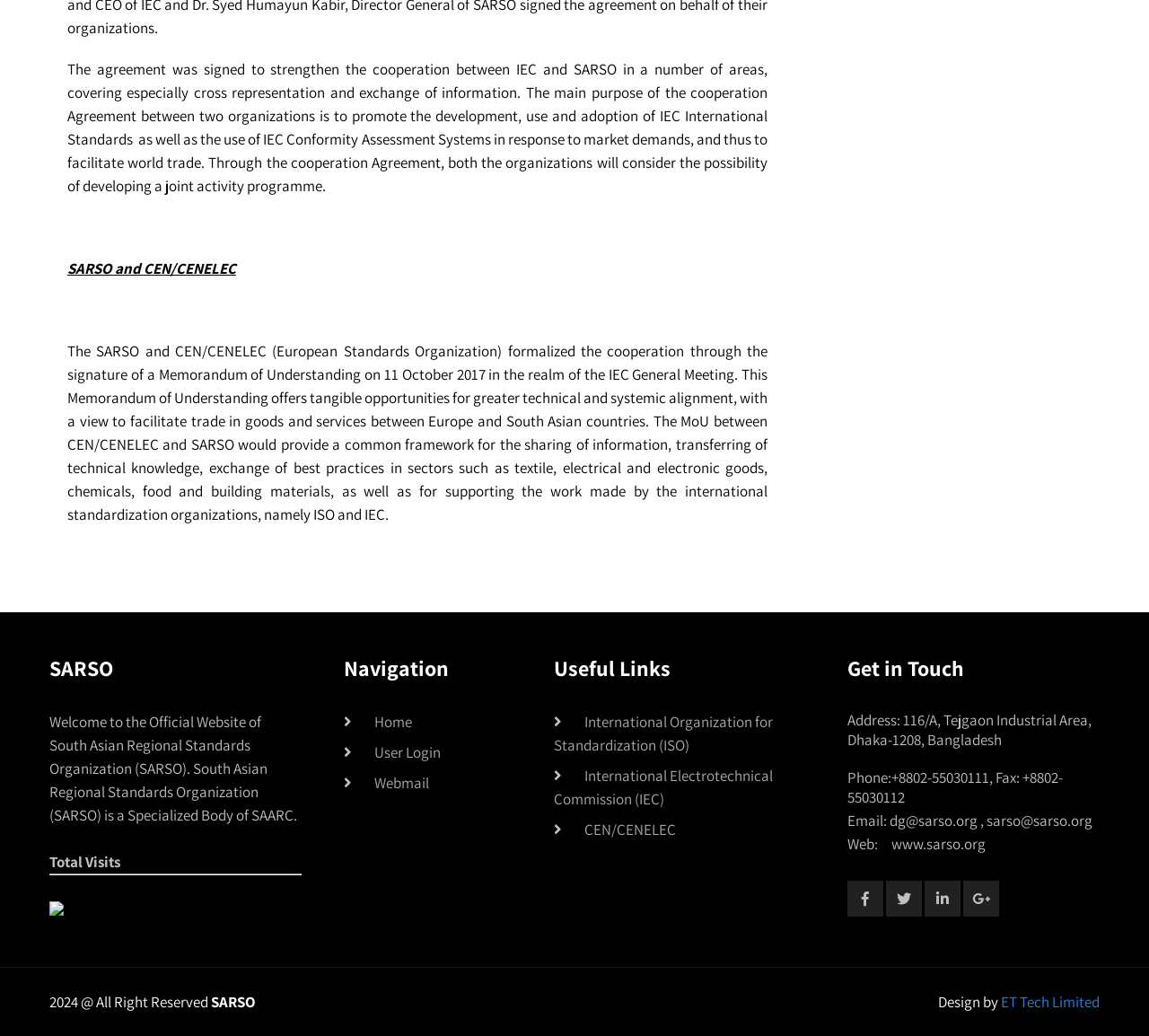How many links are there in the 'Useful Links' section?
Please look at the screenshot and answer using one word or phrase.

3